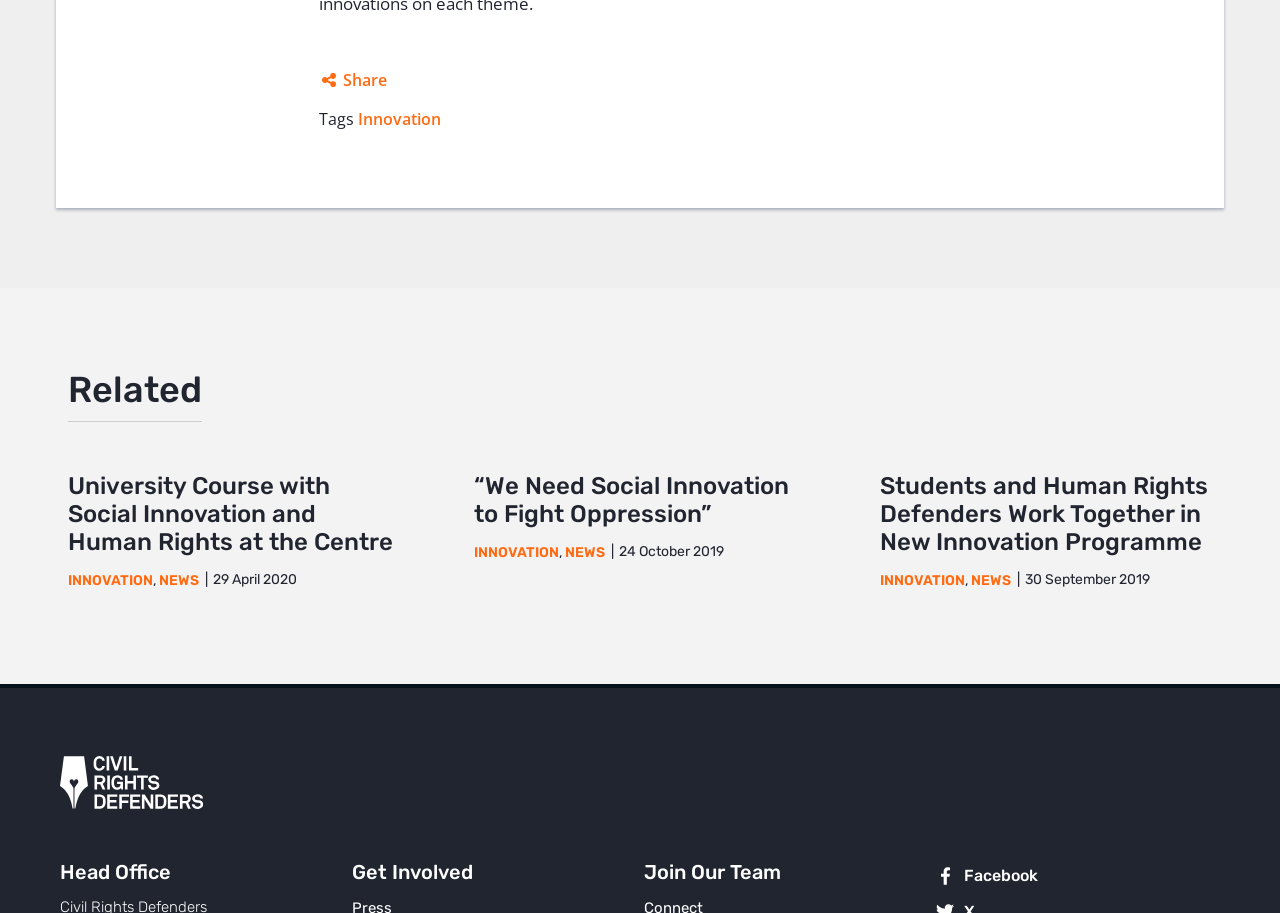Respond with a single word or phrase to the following question: What social media platforms are available for sharing?

Facebook, Twitter, Google+